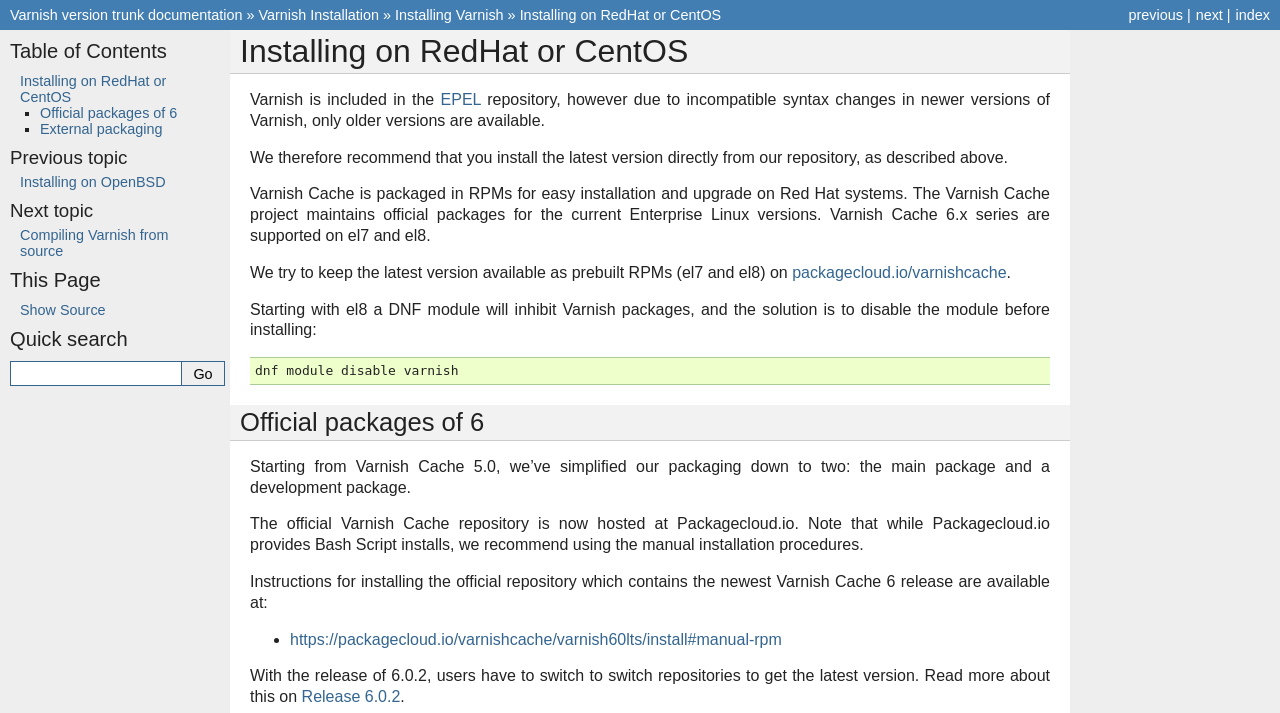Find and extract the text of the primary heading on the webpage.

Installing on RedHat or CentOS